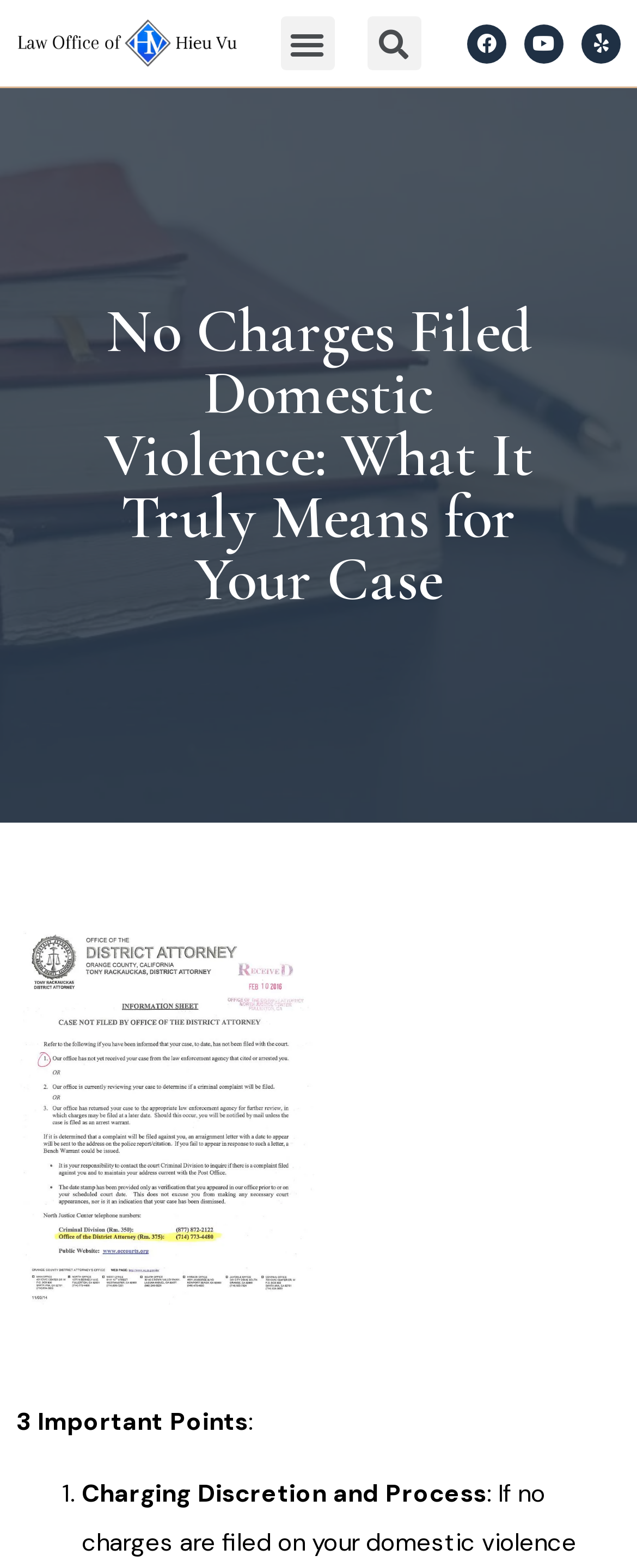With reference to the screenshot, provide a detailed response to the question below:
How many important points are mentioned?

There are three important points mentioned in the article, as indicated by the StaticText '3 Important Points'.